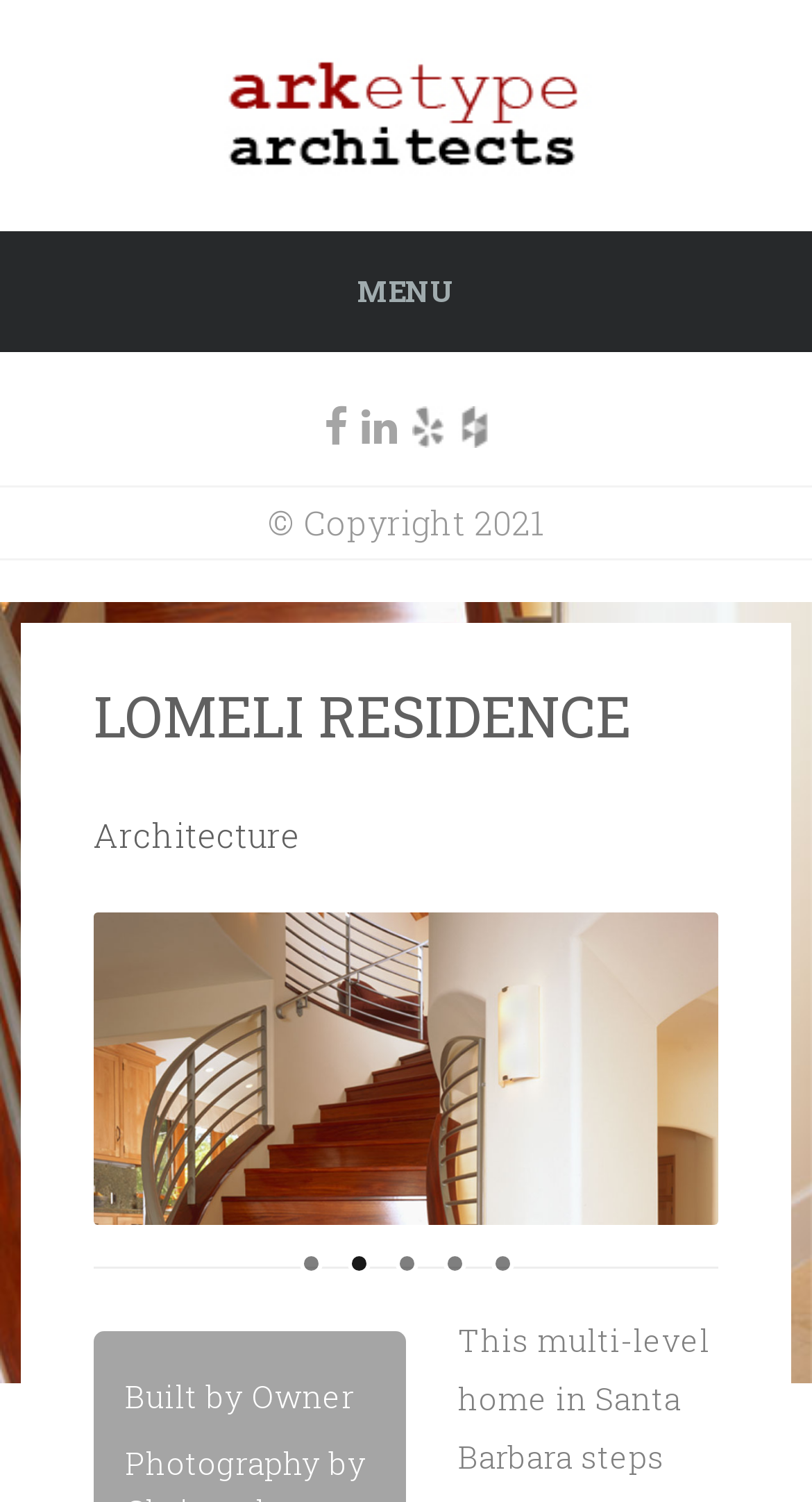Please identify the bounding box coordinates of the area I need to click to accomplish the following instruction: "Go to the next slide".

[0.782, 0.713, 0.859, 0.755]